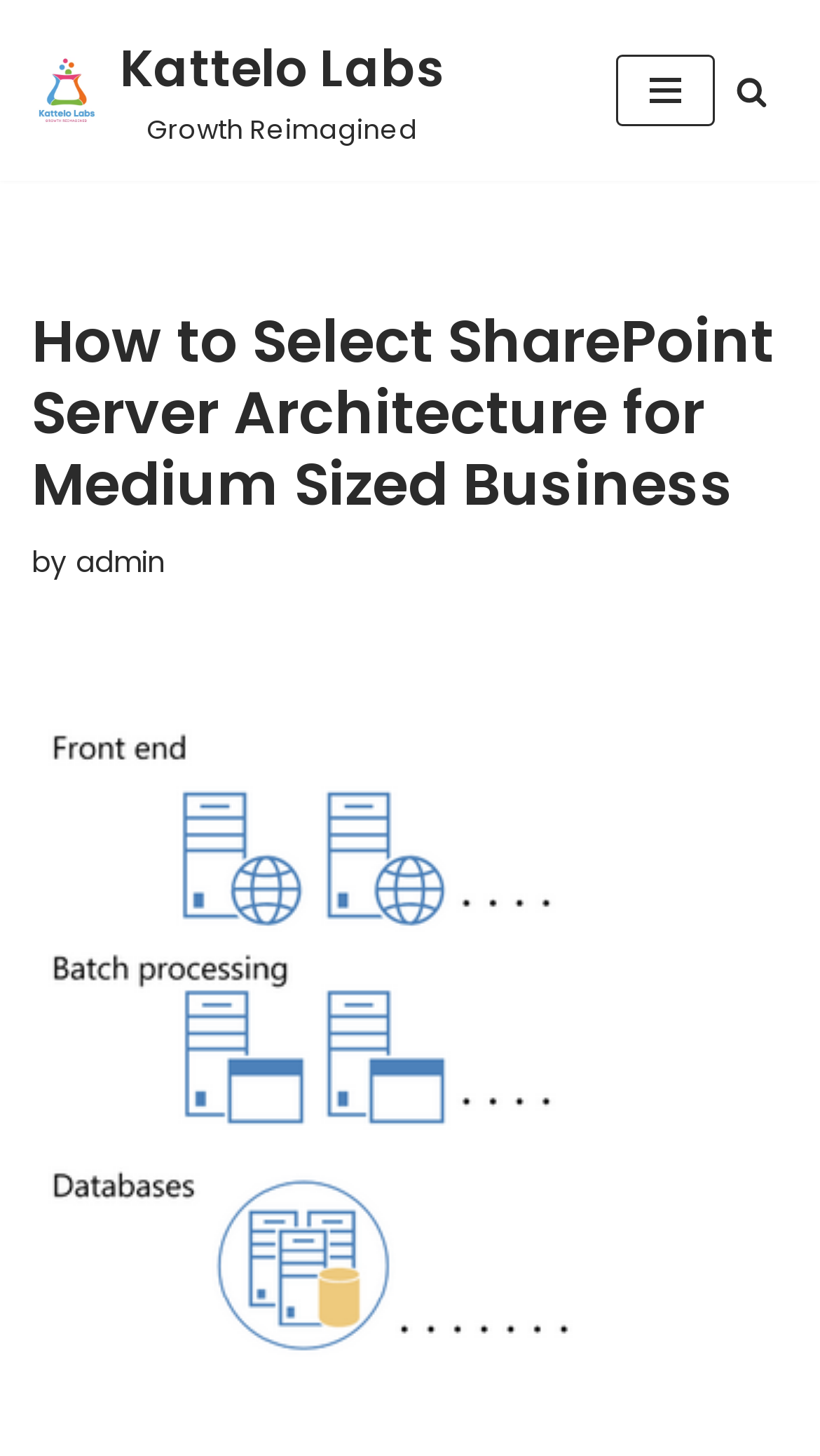Extract the main heading text from the webpage.

How to Select SharePoint Server Architecture for Medium Sized Business